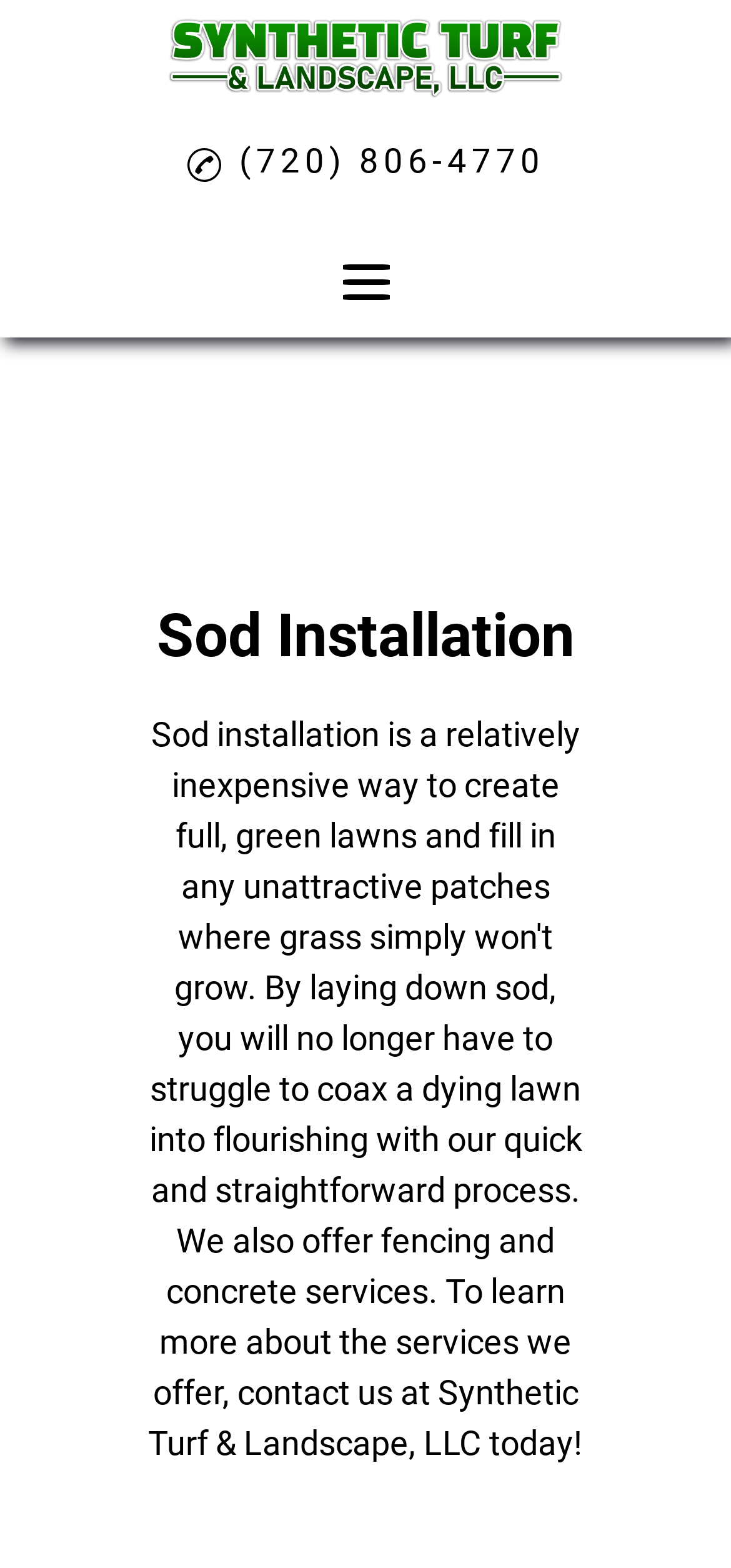Please specify the bounding box coordinates of the clickable region to carry out the following instruction: "Call the phone number". The coordinates should be four float numbers between 0 and 1, in the format [left, top, right, bottom].

[0.255, 0.078, 0.745, 0.126]